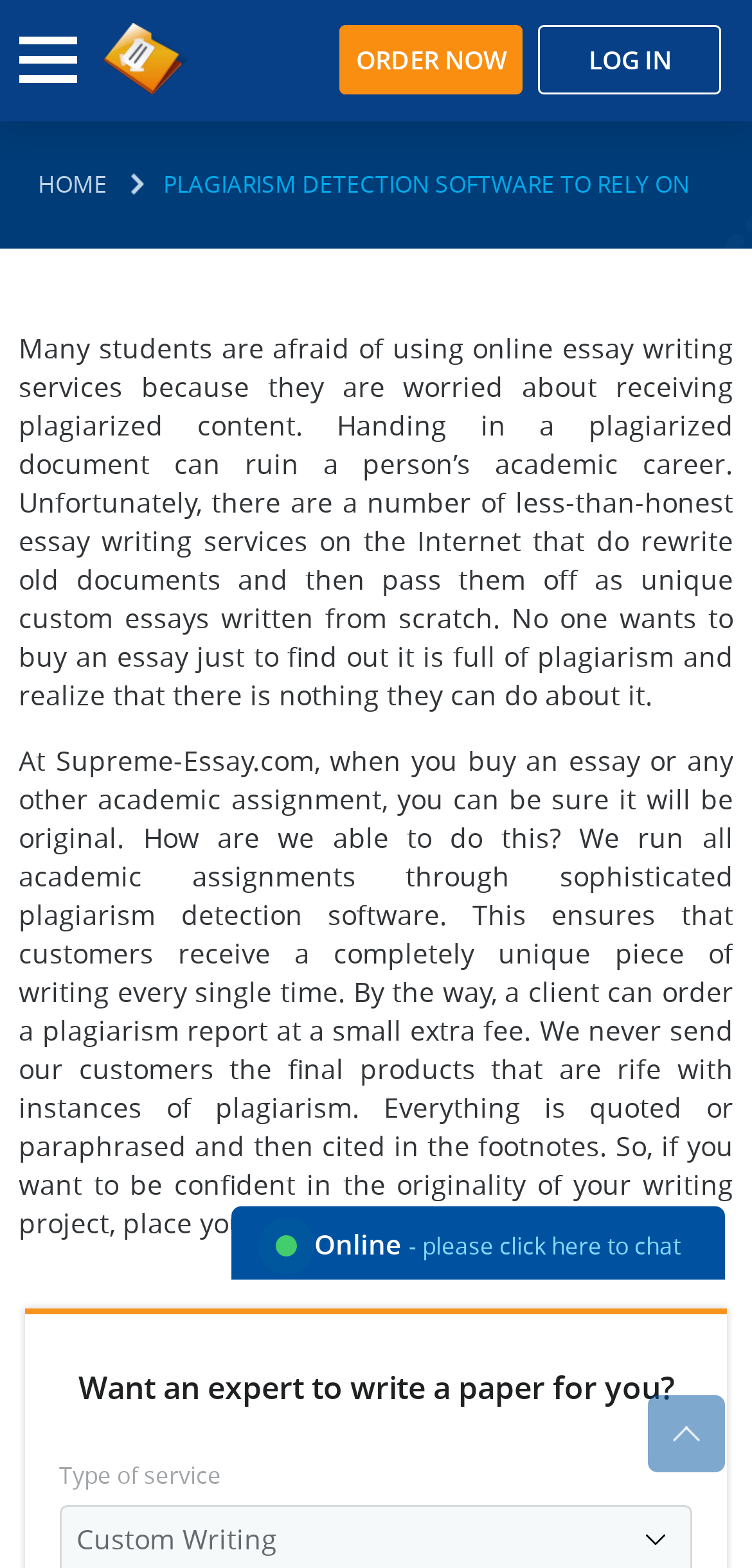What can customers order at an extra fee?
Refer to the image and provide a one-word or short phrase answer.

Plagiarism report